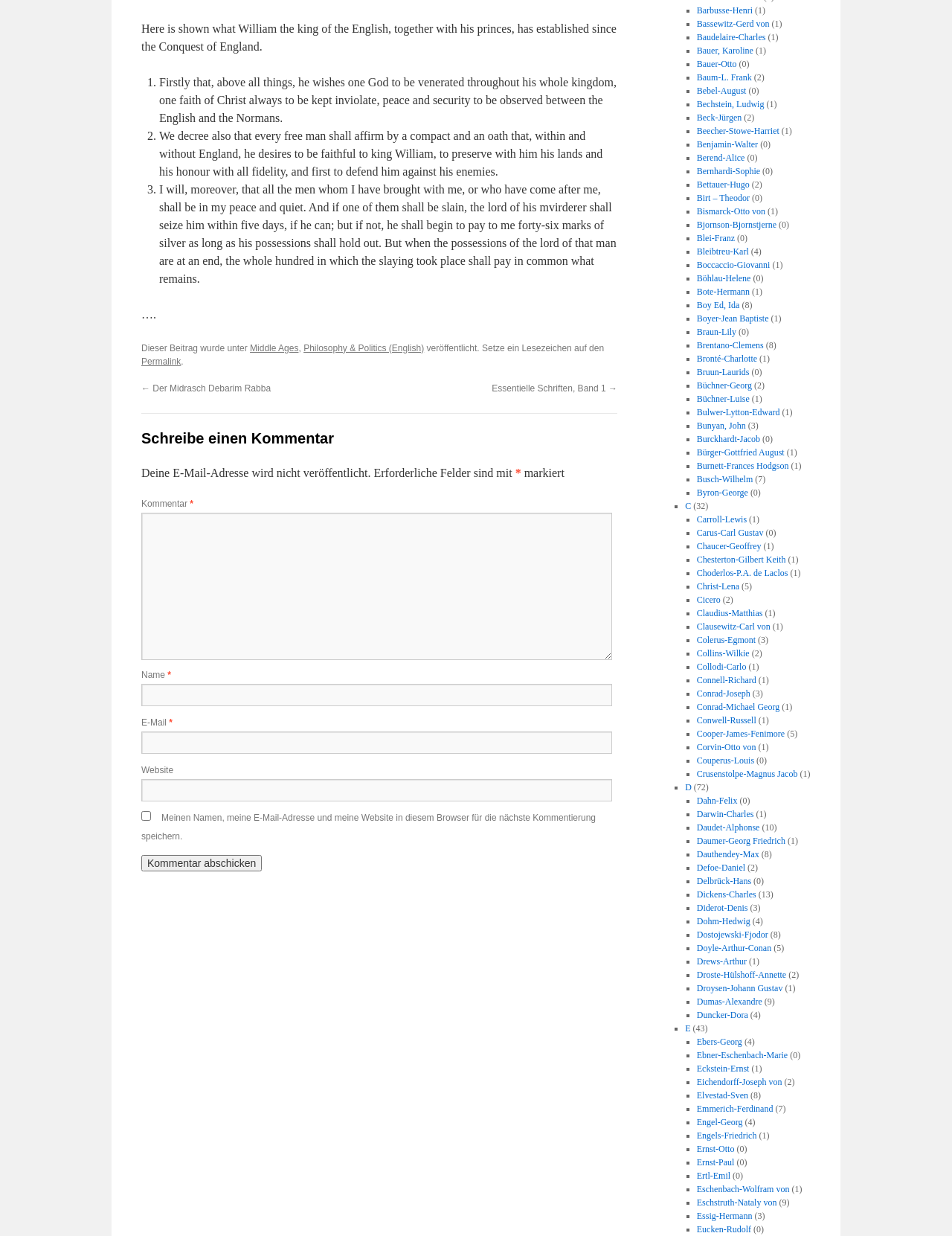Give a one-word or short phrase answer to this question: 
How many list markers are there on the webpage?

25